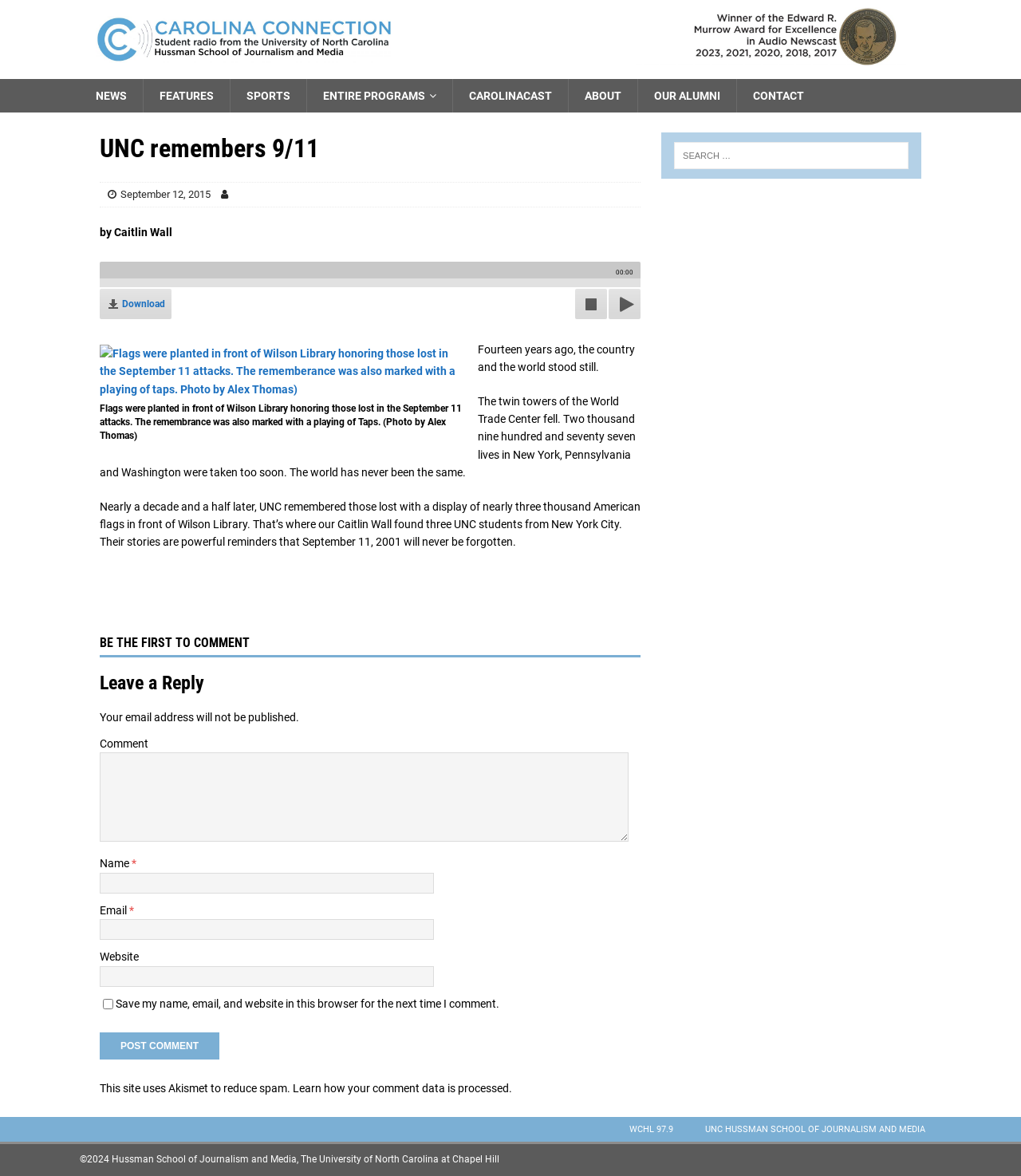Locate the bounding box coordinates of the segment that needs to be clicked to meet this instruction: "Visit the website powered by nxcode.gr".

None